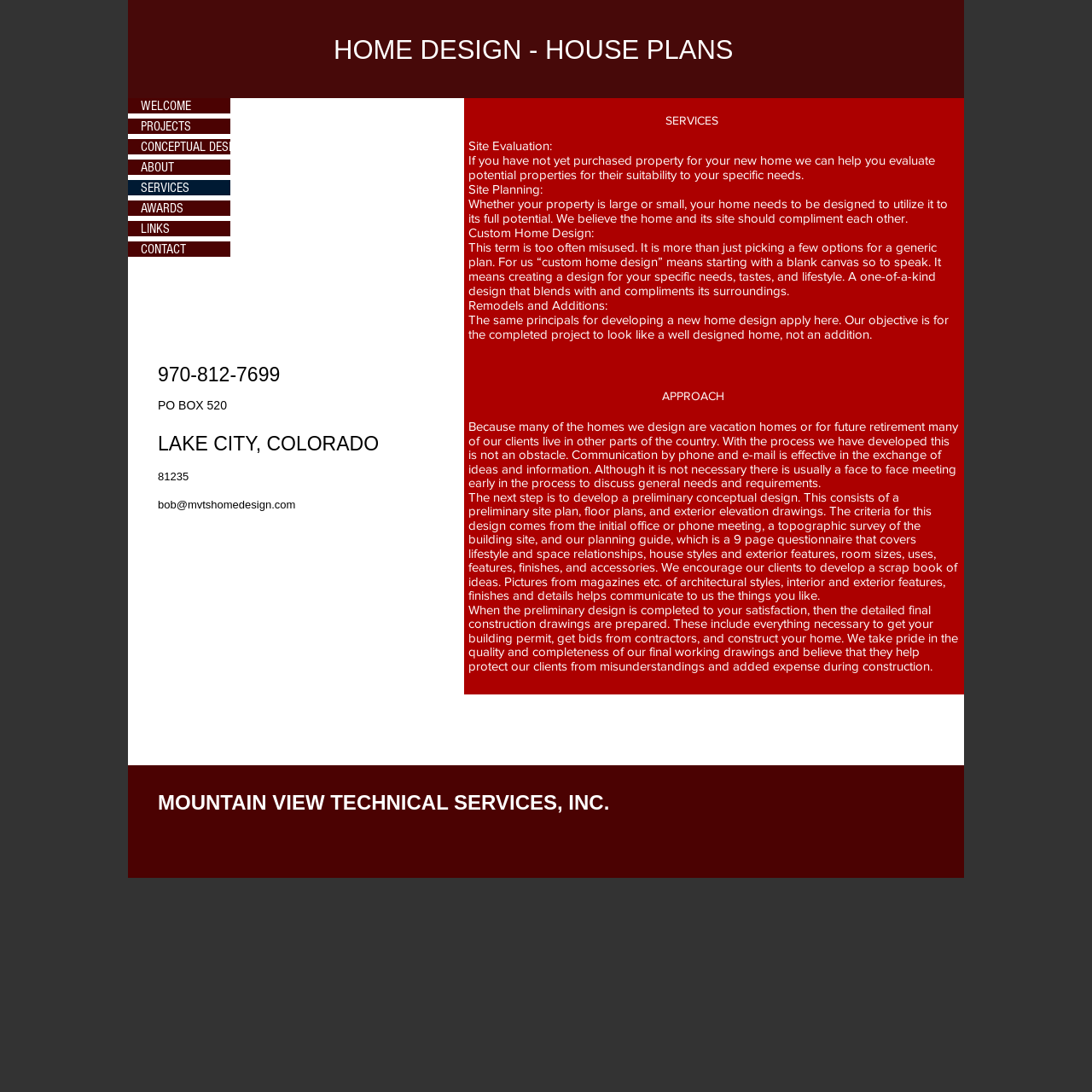Illustrate the webpage with a detailed description.

The webpage is about a home design and planning service company. At the top, there is a heading "HOME DESIGN - HOUSE PLANS" in a prominent position. Below it, there is a main section that takes up most of the page, divided into several parts.

On the left side of the main section, there are three blocks of text that describe the company's design process, from initial consultation to final construction drawings. The text is dense and informative, suggesting that the company wants to provide detailed information about their services.

On the right side of the main section, there is a list of services offered by the company, including site evaluation, site planning, custom home design, and remodels and additions. Each service is listed with a brief description.

Above the main section, there is a navigation menu with links to different parts of the website, including welcome, projects, conceptual designs, about, services, awards, links, and contact.

At the bottom of the page, there is a section with the company's contact information, including phone number, address, and email. The company name, "MOUNTAIN VIEW TECHNICAL SERVICES, INC.", is also displayed prominently at the bottom.

Overall, the webpage is focused on providing information about the company's services and design process, with a clean and organized layout that makes it easy to navigate.